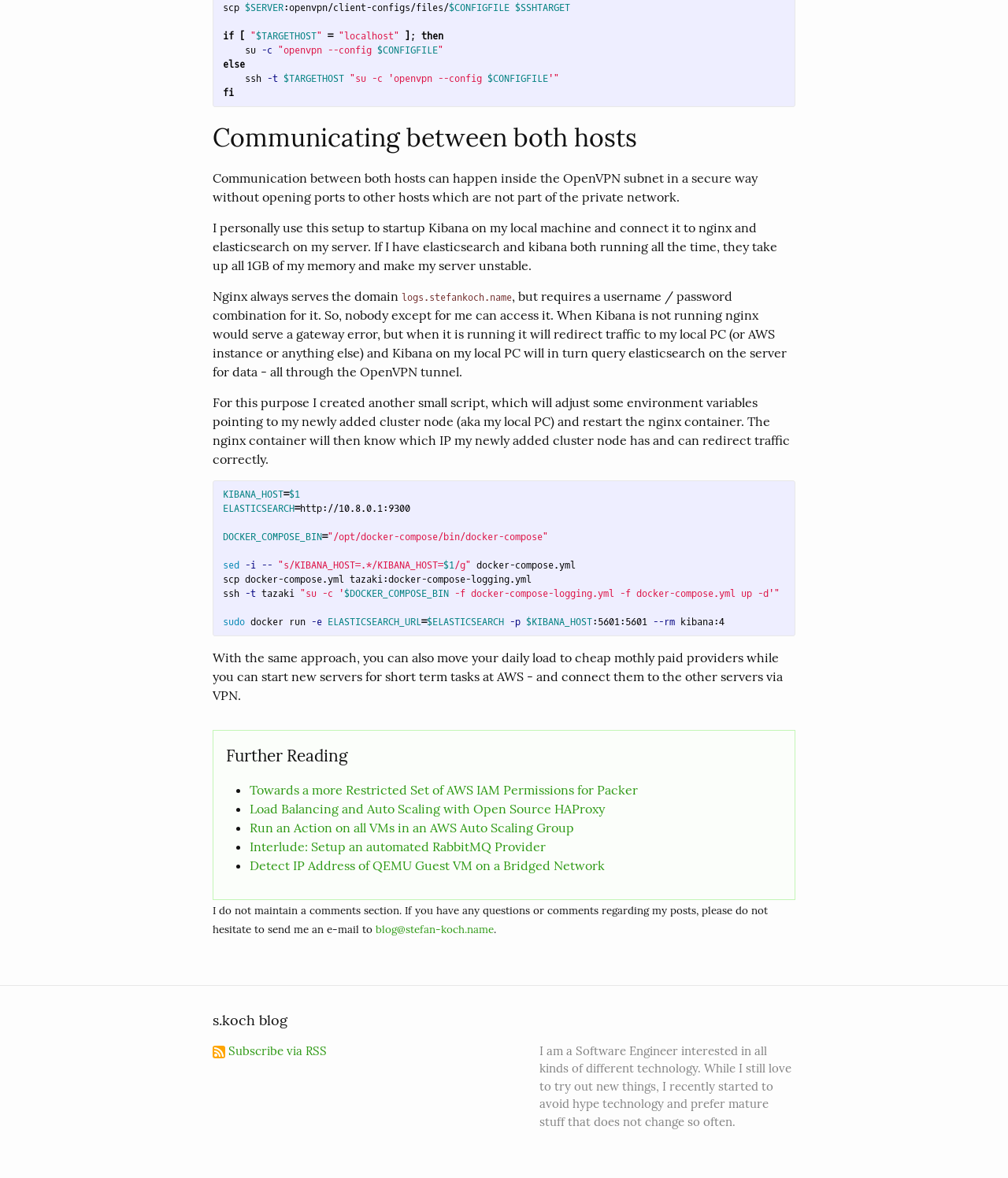Provide a brief response to the question below using a single word or phrase: 
What is the email address to contact the author?

blog@stefan-koch.name